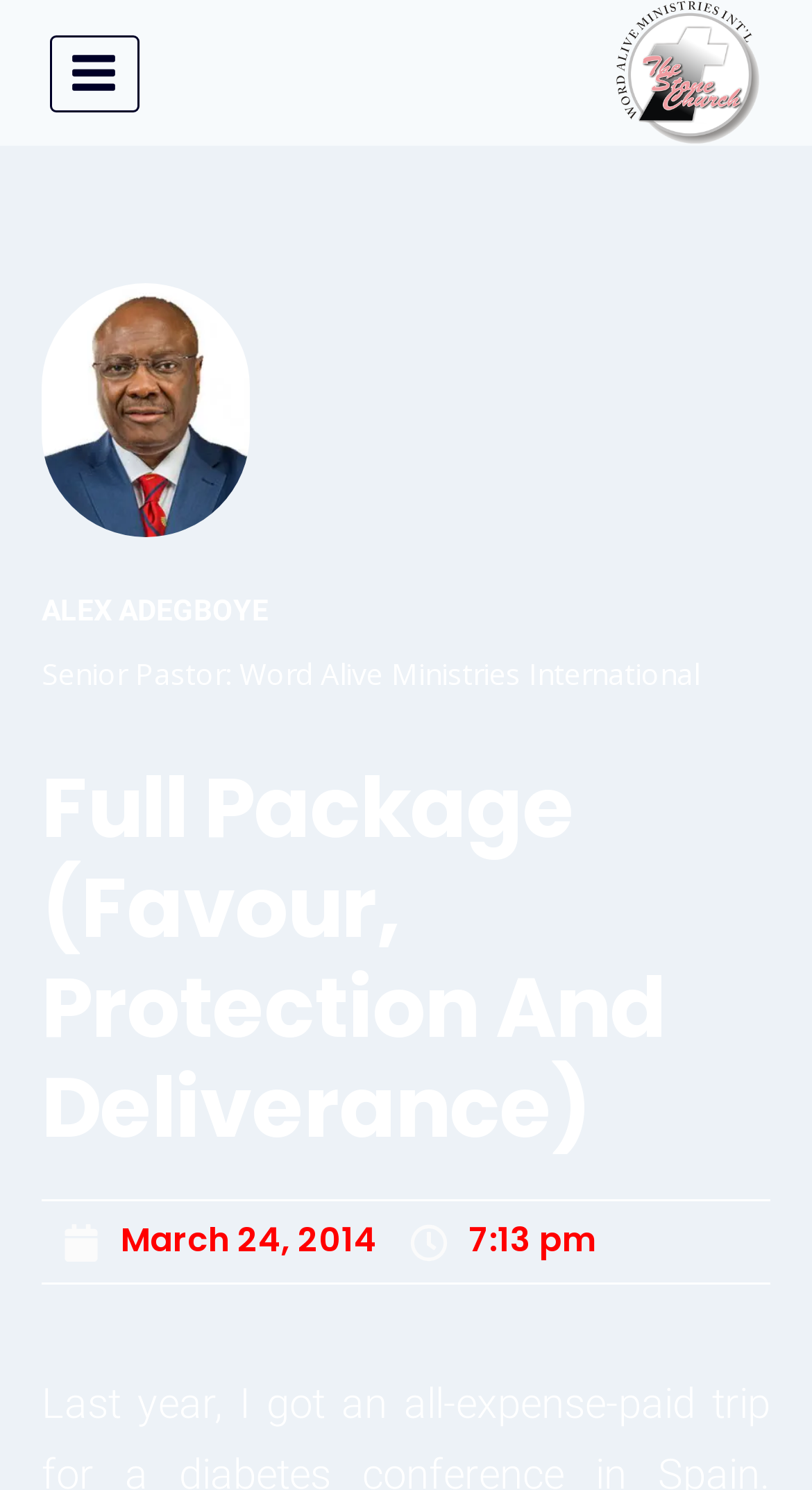What is the name of the ministry?
Using the image as a reference, give a one-word or short phrase answer.

Word Alive Ministries International